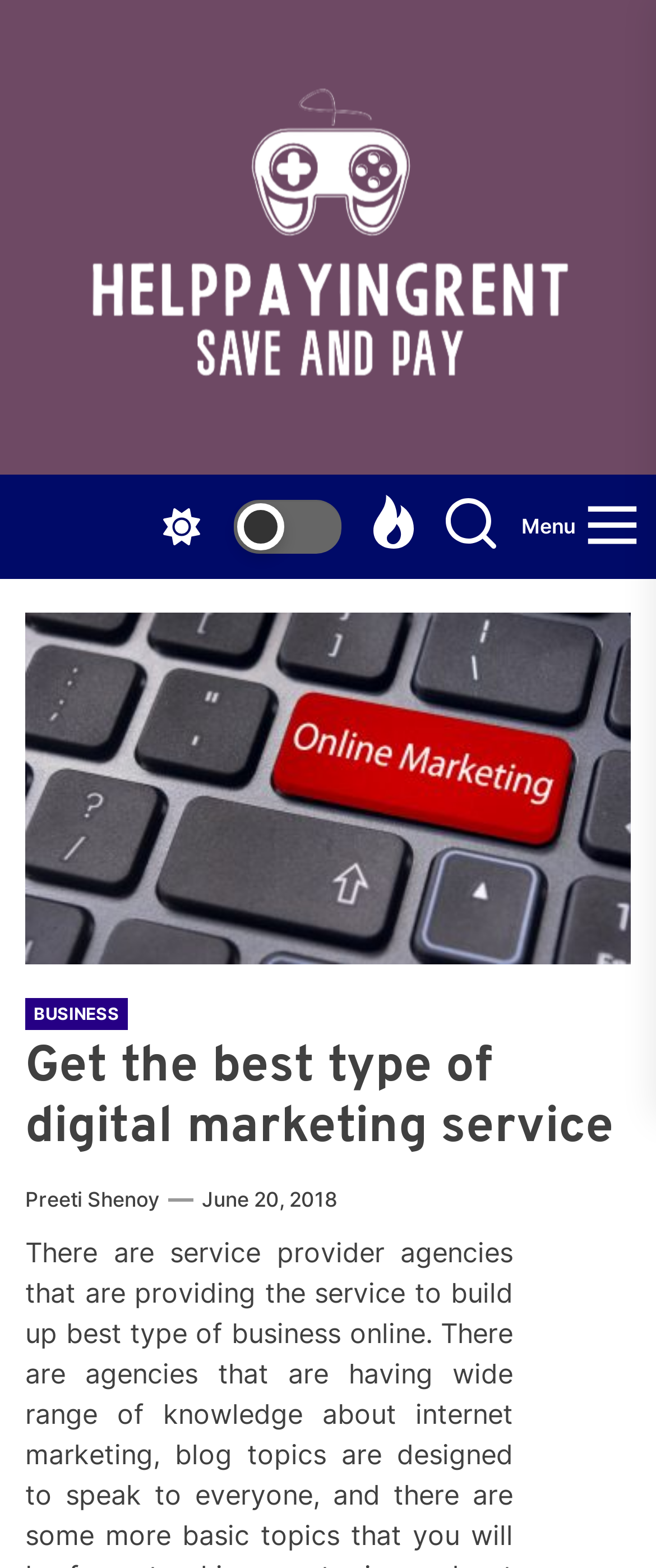What is the date of the latest article?
Please ensure your answer is as detailed and informative as possible.

The link element 'June 20, 2018' is likely the date of the latest article, as it is located under the 'Menu' button and has a time element associated with it.